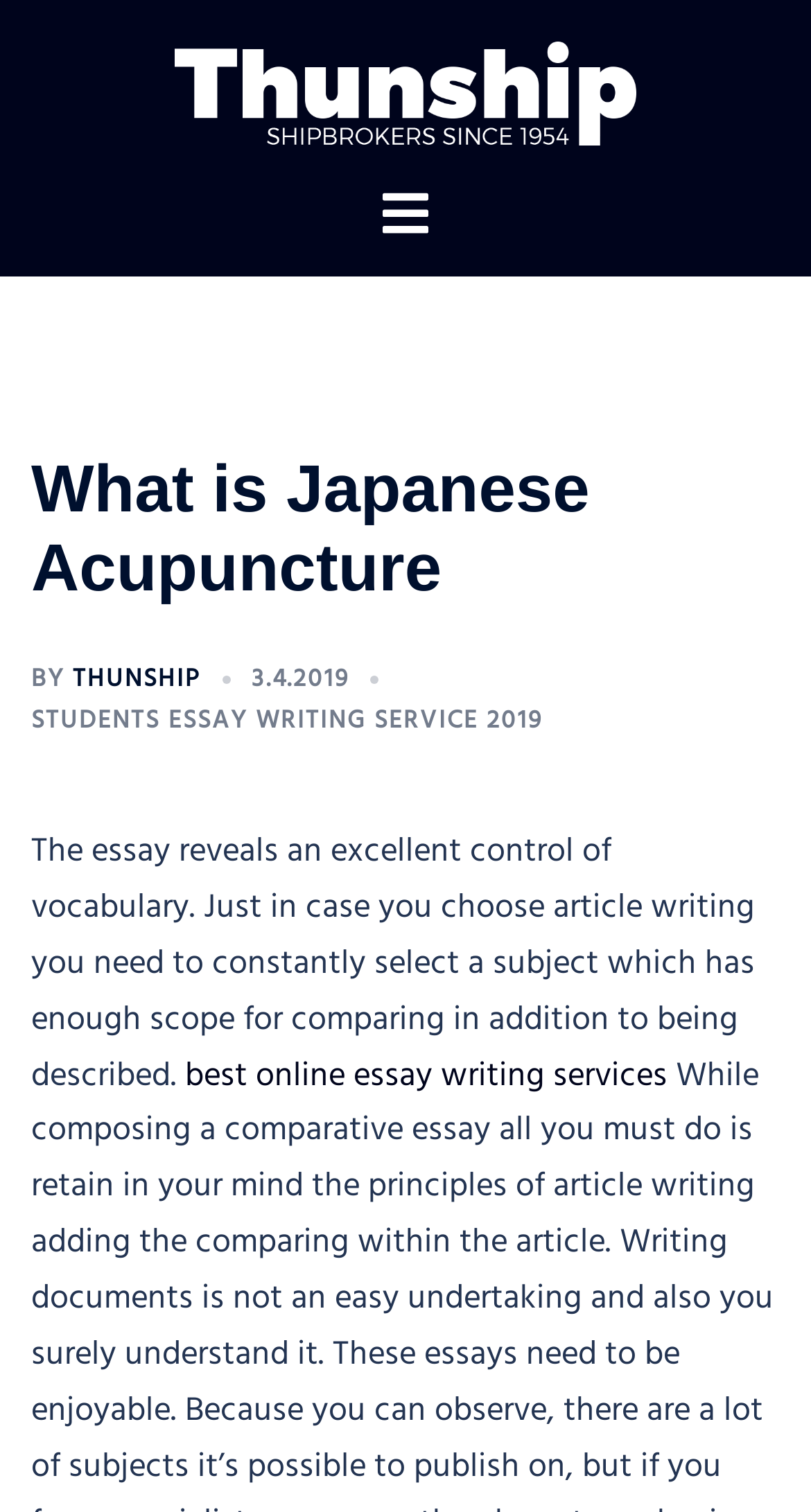What is the topic of the essay? Analyze the screenshot and reply with just one word or a short phrase.

Japanese Acupuncture